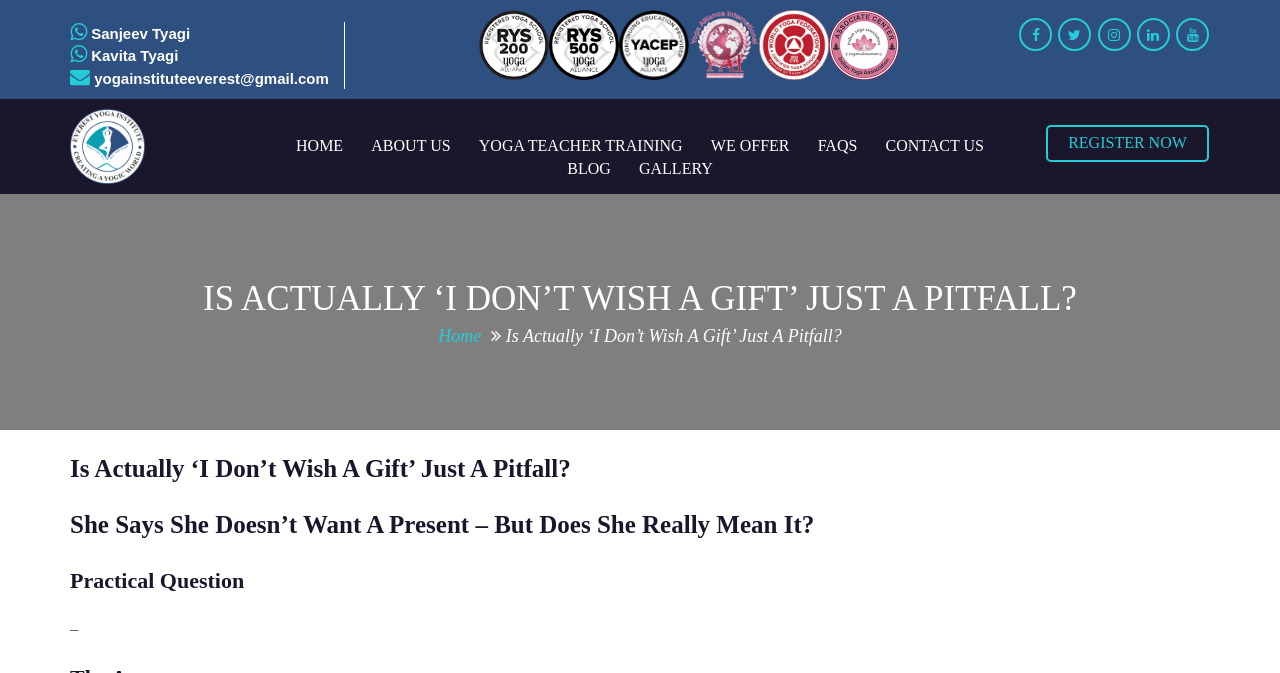Please identify the bounding box coordinates of the element's region that I should click in order to complete the following instruction: "read the article 'IS ACTUALLY ‘I DON’T WISH A GIFT’ JUST A PITFALL?'". The bounding box coordinates consist of four float numbers between 0 and 1, i.e., [left, top, right, bottom].

[0.055, 0.407, 0.945, 0.481]